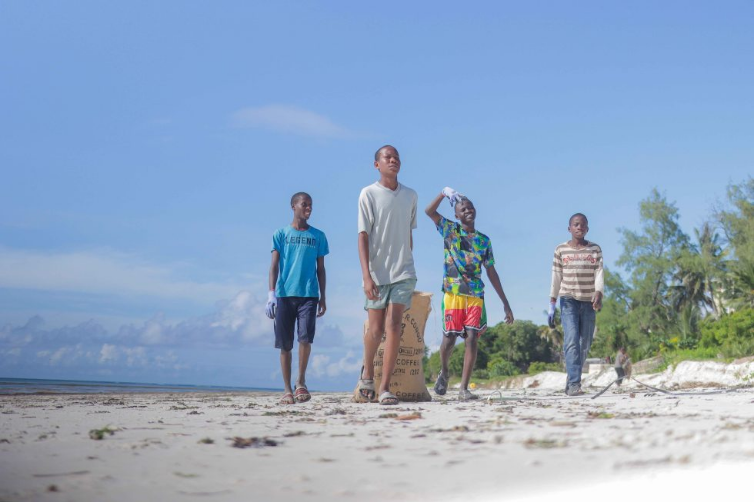Provide a brief response to the question using a single word or phrase: 
What is the event showcased in the image part of?

Blue Economy Innovation and Investment Summit